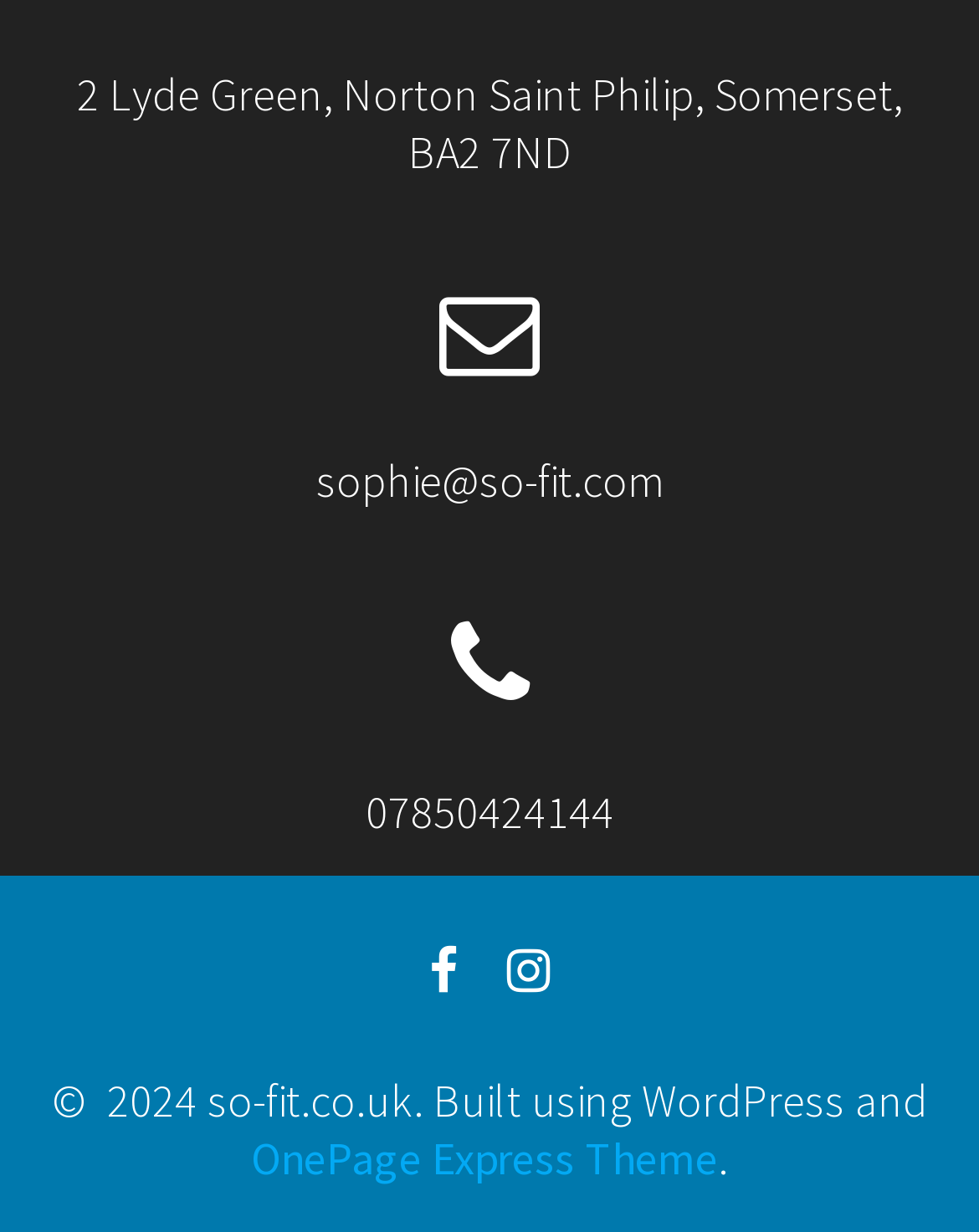Given the description of the UI element: "OnePage Express Theme", predict the bounding box coordinates in the form of [left, top, right, bottom], with each value being a float between 0 and 1.

[0.256, 0.917, 0.733, 0.963]